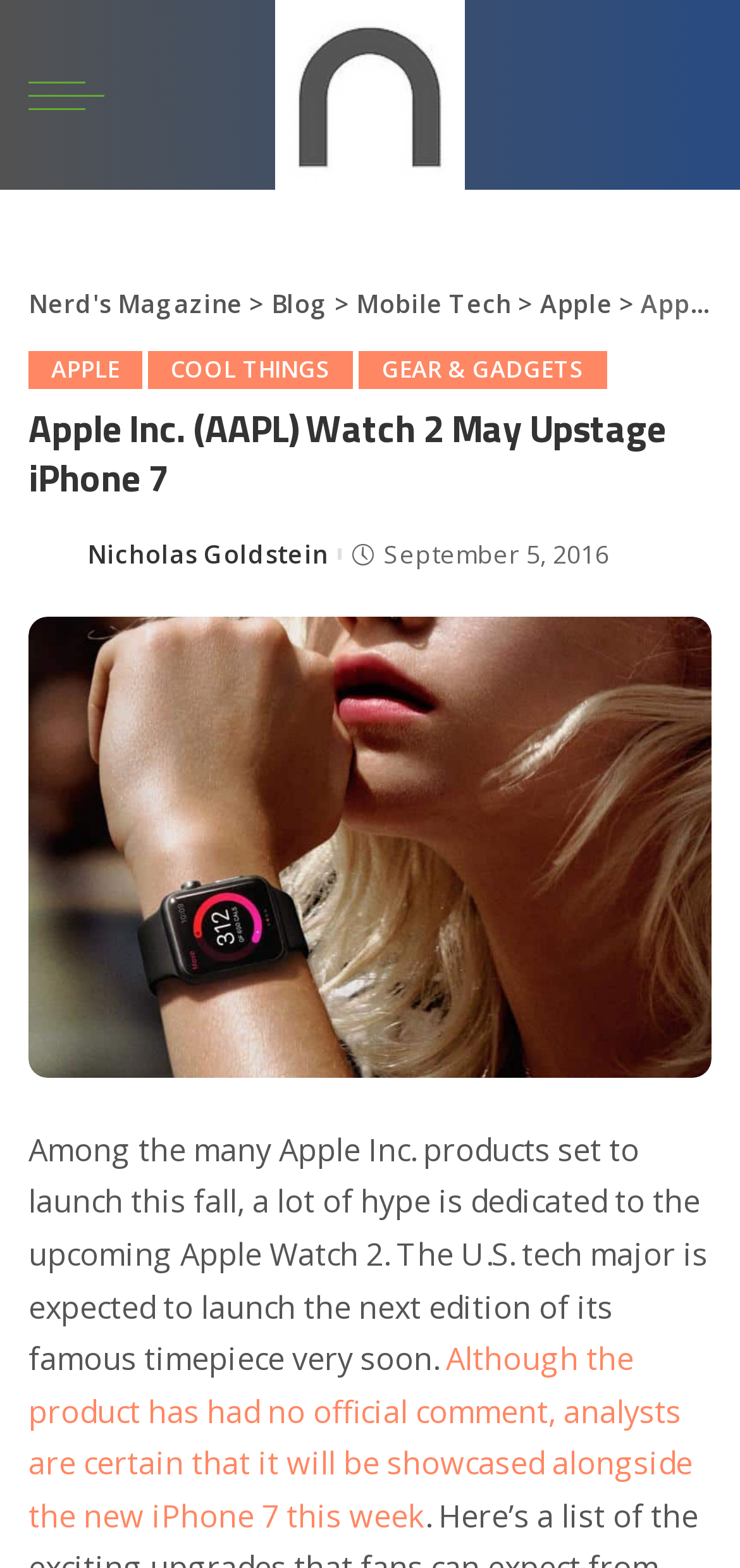Look at the image and give a detailed response to the following question: What is the company mentioned in the article?

The company mentioned in the article is Apple Inc., which is referred to as 'AAPL' in the article title and throughout the text.